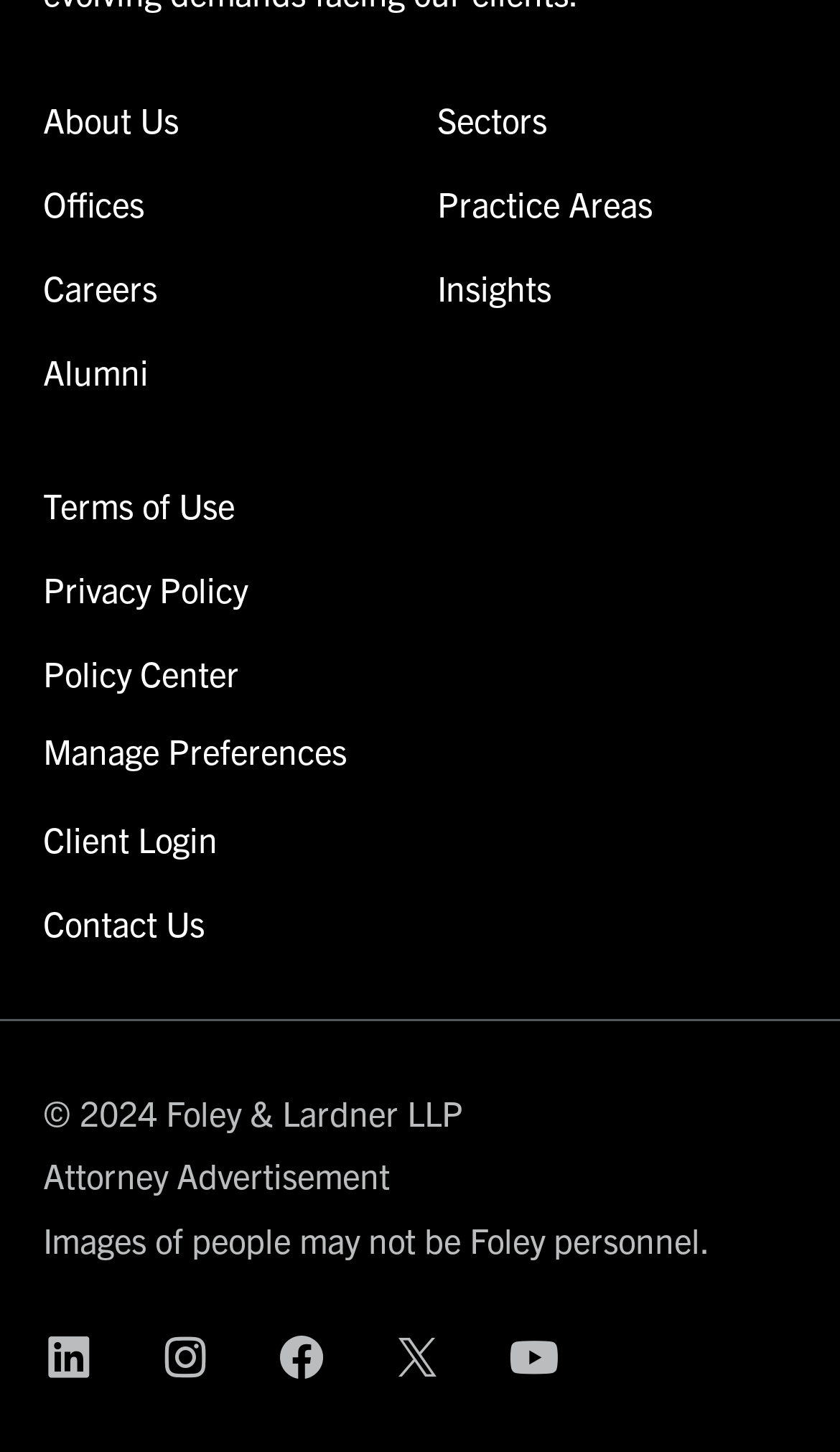Please give a succinct answer to the question in one word or phrase:
How many social media platforms are available to connect?

5